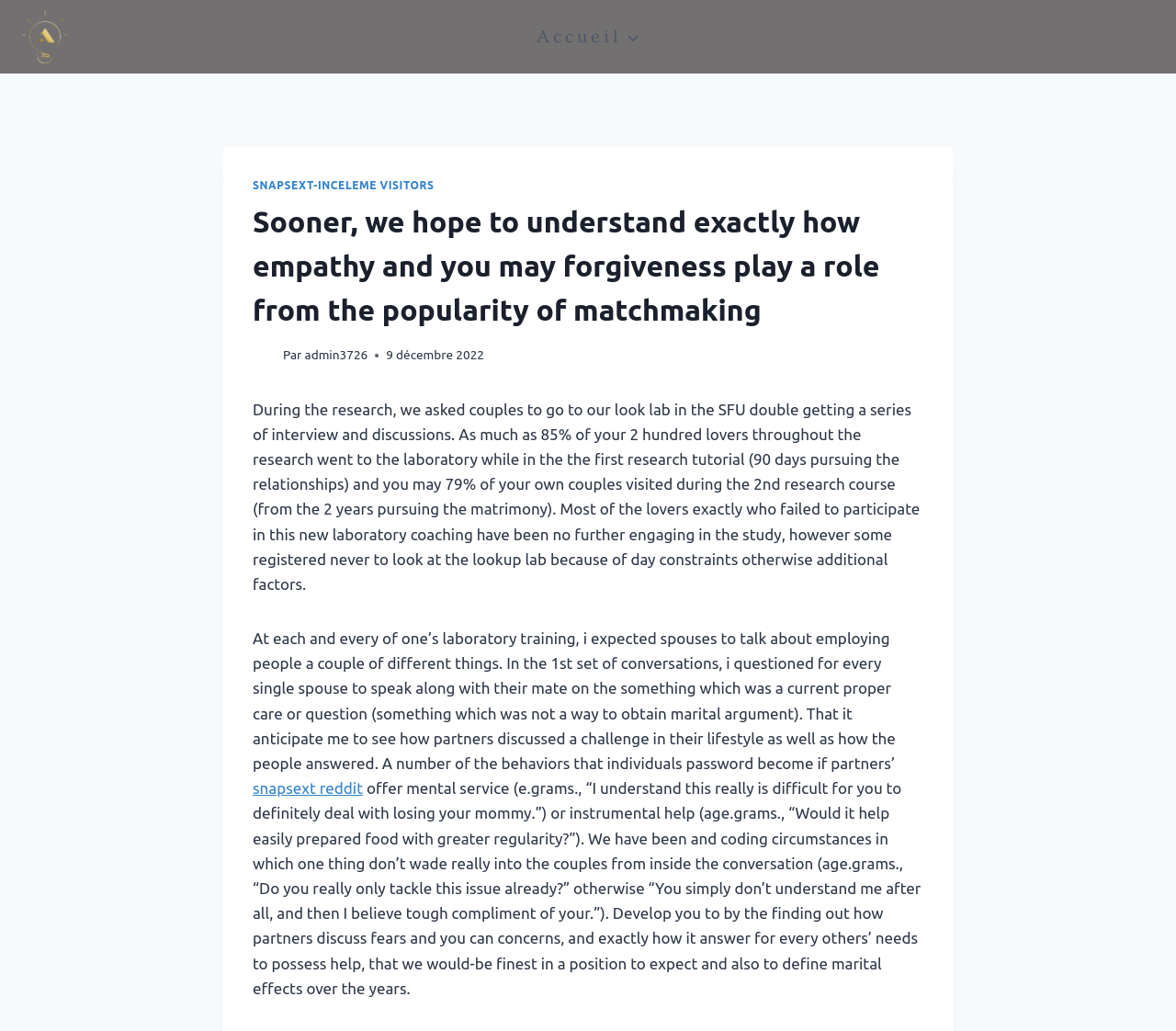Refer to the element description Our Results and identify the corresponding bounding box in the screenshot. Format the coordinates as (top-left x, top-left y, bottom-right x, bottom-right y) with values in the range of 0 to 1.

None